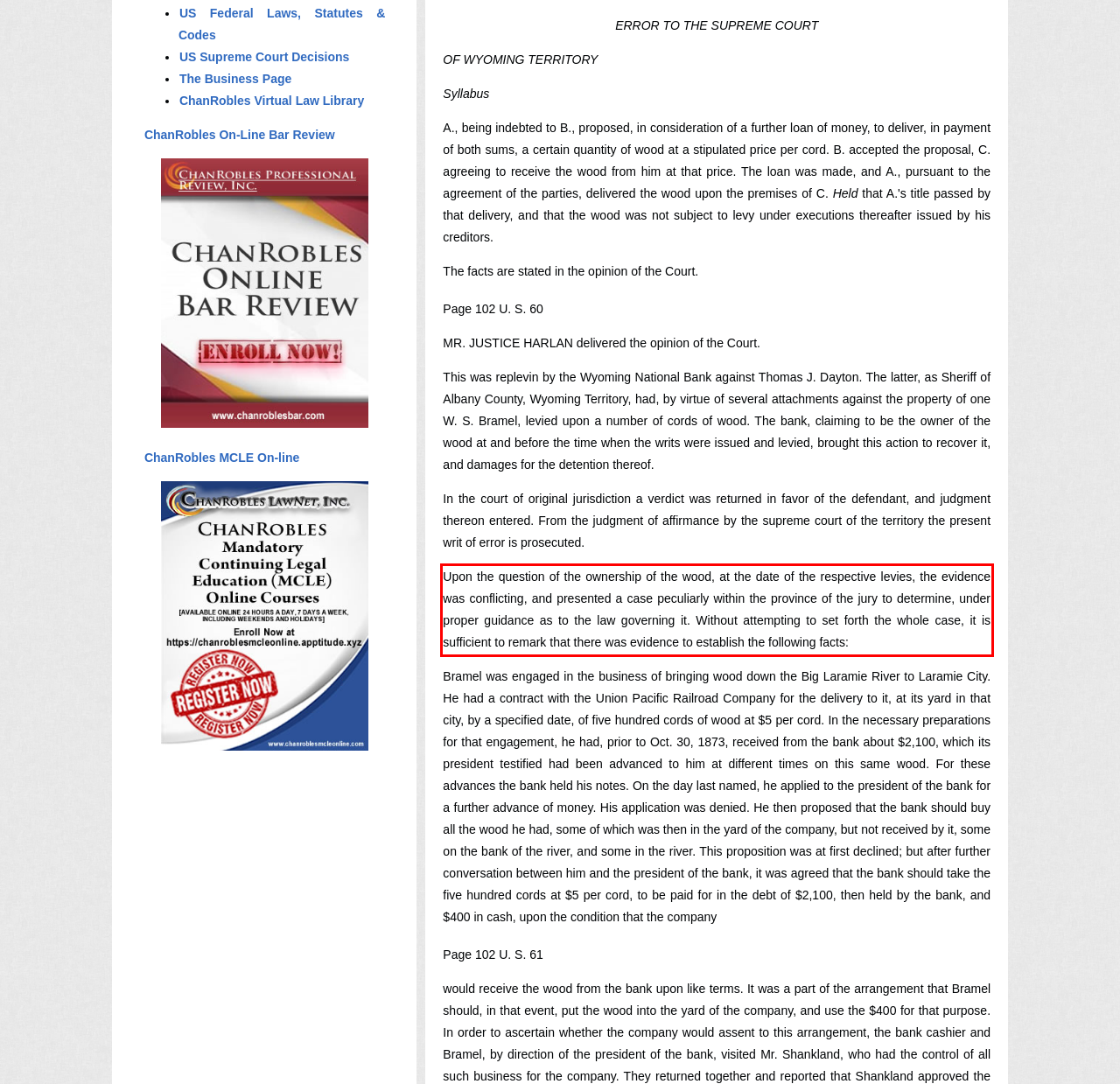You are provided with a screenshot of a webpage that includes a UI element enclosed in a red rectangle. Extract the text content inside this red rectangle.

Upon the question of the ownership of the wood, at the date of the respective levies, the evidence was conflicting, and presented a case peculiarly within the province of the jury to determine, under proper guidance as to the law governing it. Without attempting to set forth the whole case, it is sufficient to remark that there was evidence to establish the following facts: